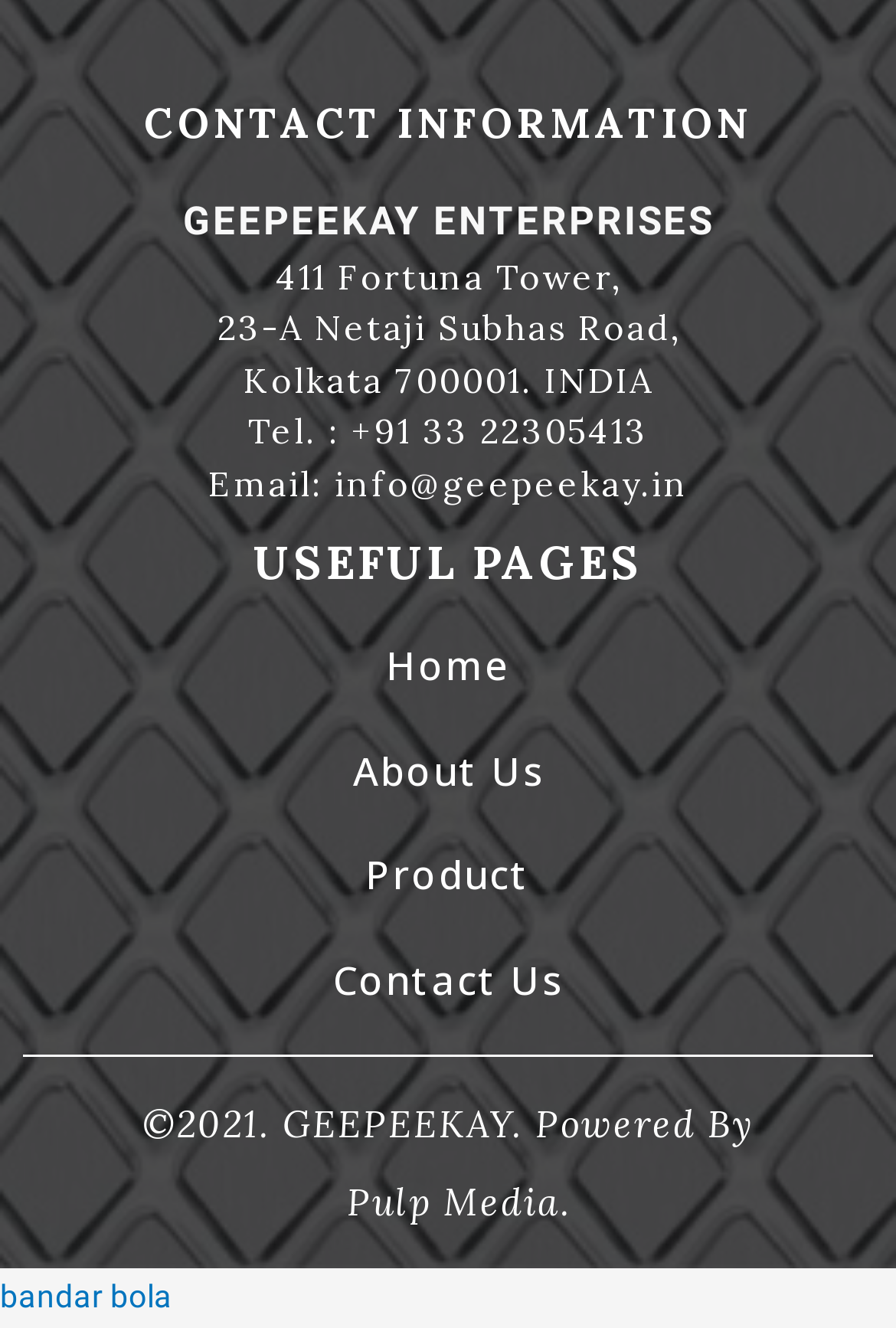Please provide a brief answer to the following inquiry using a single word or phrase:
How many useful pages are there?

4